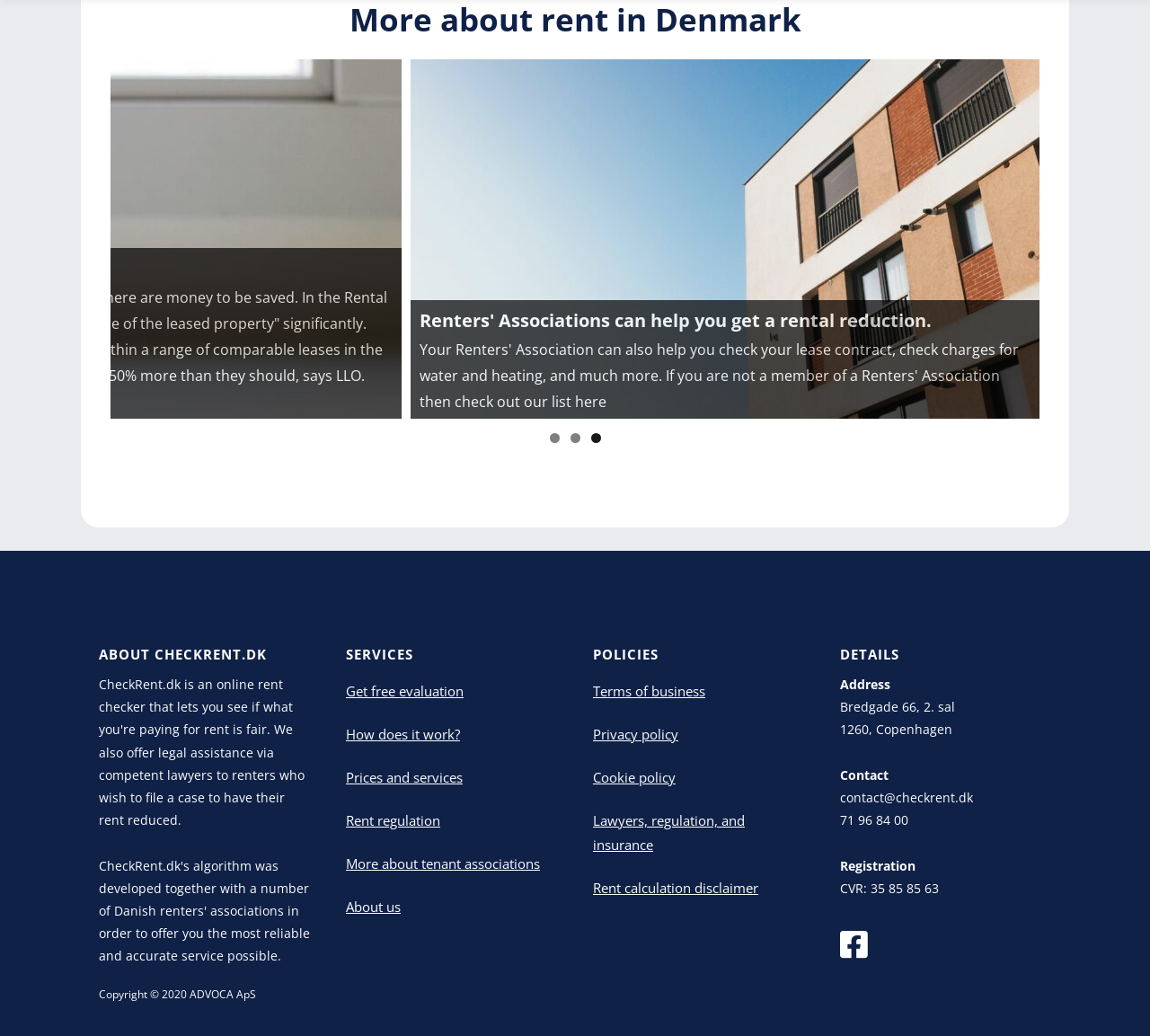What is the contact email of the company?
Please use the image to deliver a detailed and complete answer.

The contact email of the company can be found in the 'DETAILS' section of the webpage, which lists the contact email as 'contact@checkrent.dk'.